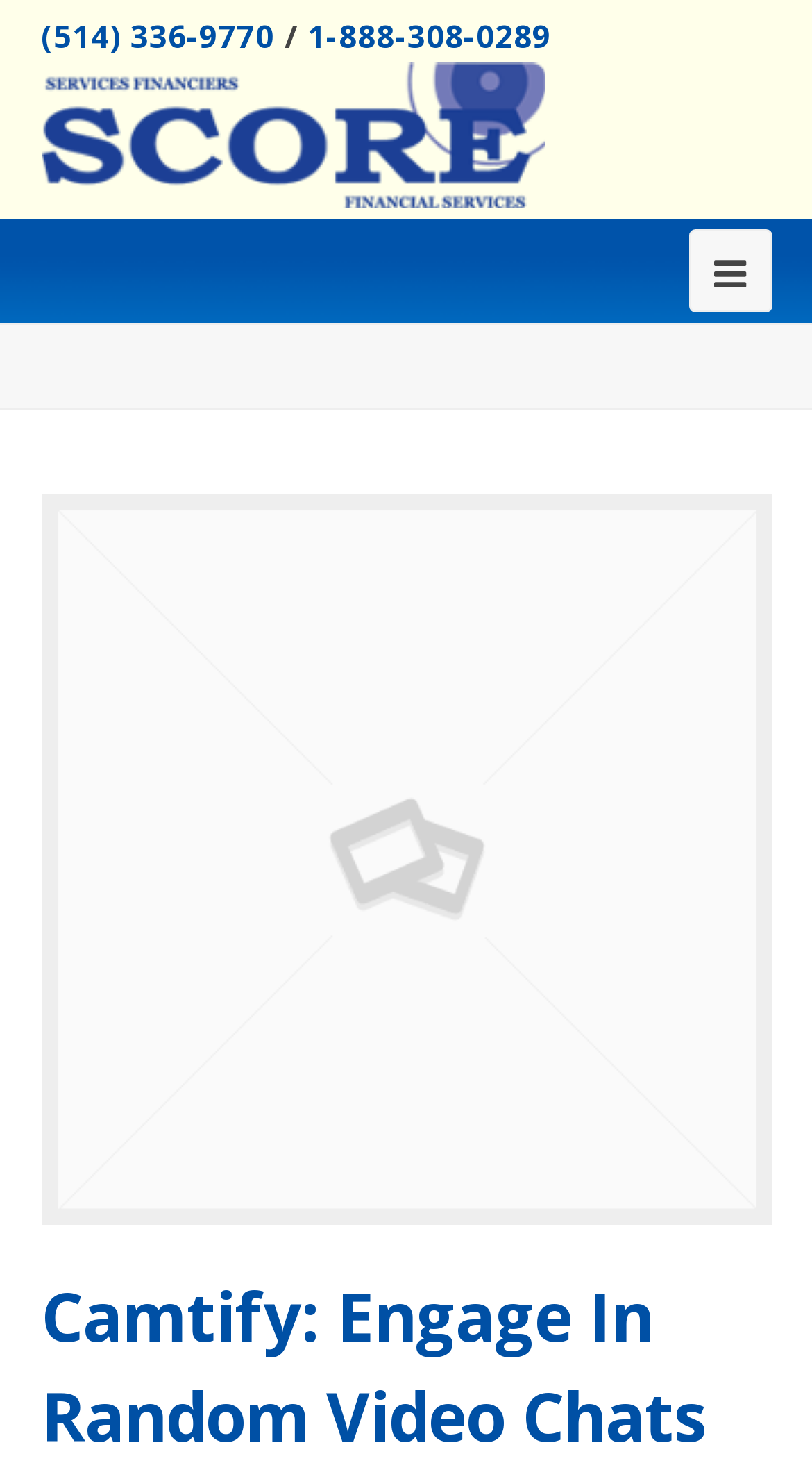Describe all the visual and textual components of the webpage comprehensively.

The webpage appears to be a video chat platform, specifically Camtify, which allows users to engage in random video chats with strangers. 

At the top left corner, there are three links: a phone number "(514) 336-9770", a slash "/", and another phone number "1-888-308-0289". Next to these links, there is a link "Score Financial" with an accompanying image of the same name. 

Below these elements, there is a header section that spans the entire width of the page. Within this header, there is a large image that occupies most of the space. 

On the top right corner, there is a link with a camera icon, indicating that it might be related to camera permissions. 

The webpage seems to be focused on facilitating video chats, as hinted by the meta description, which mentions enabling mic and camera permissions for a smooth broadcast of live video.